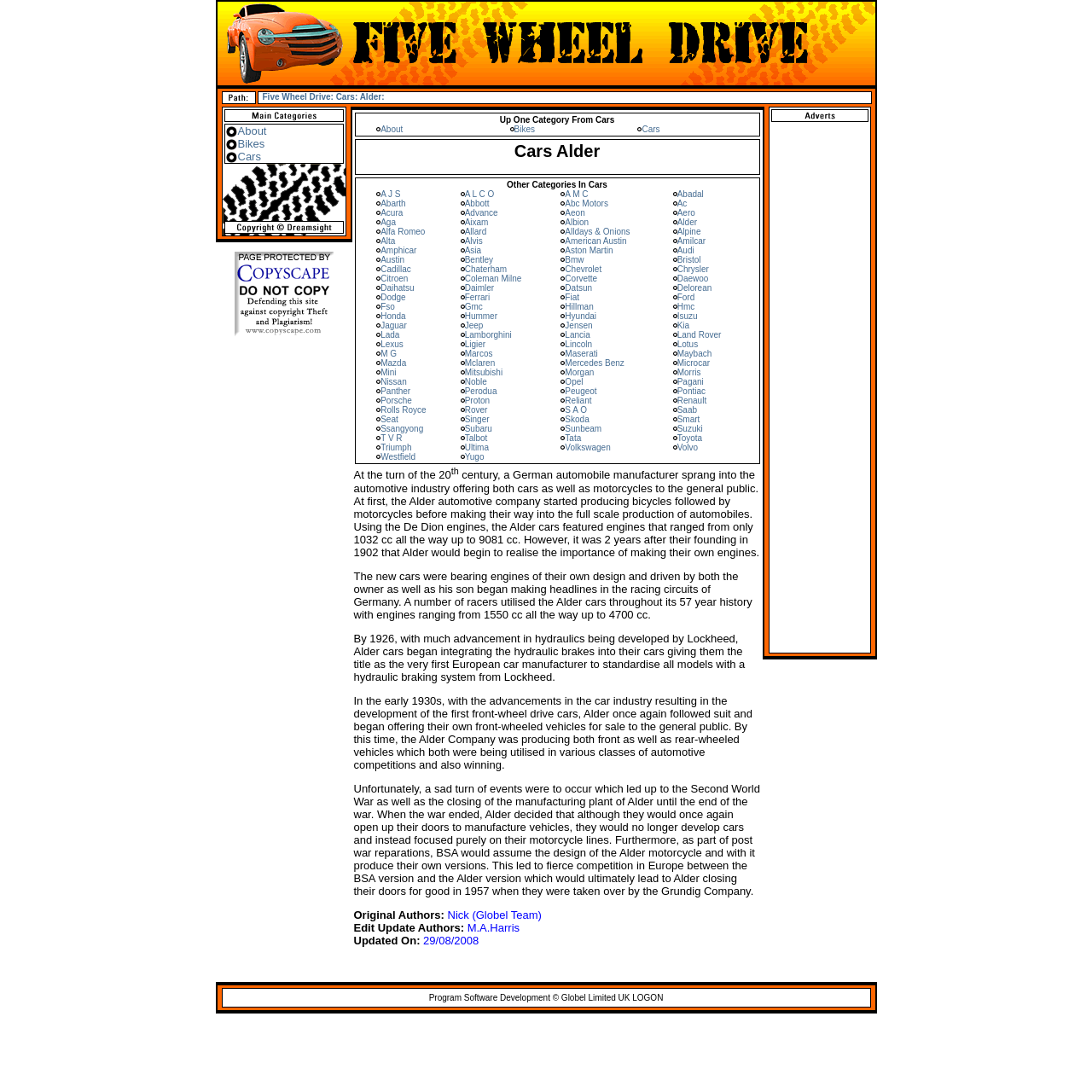Identify the bounding box for the UI element that is described as follows: "Advance".

[0.426, 0.191, 0.456, 0.2]